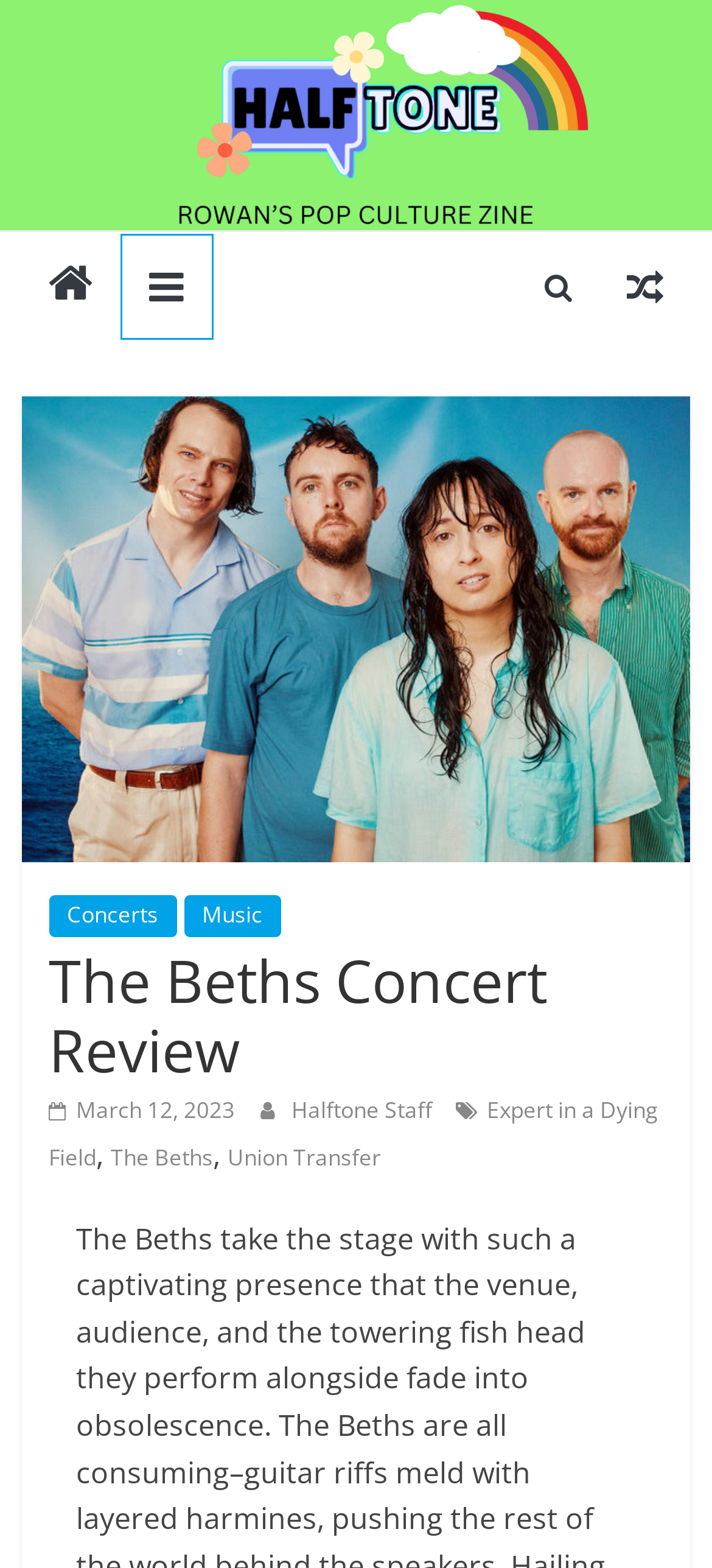Identify the bounding box coordinates of the specific part of the webpage to click to complete this instruction: "visit The Beths page".

[0.156, 0.728, 0.299, 0.748]